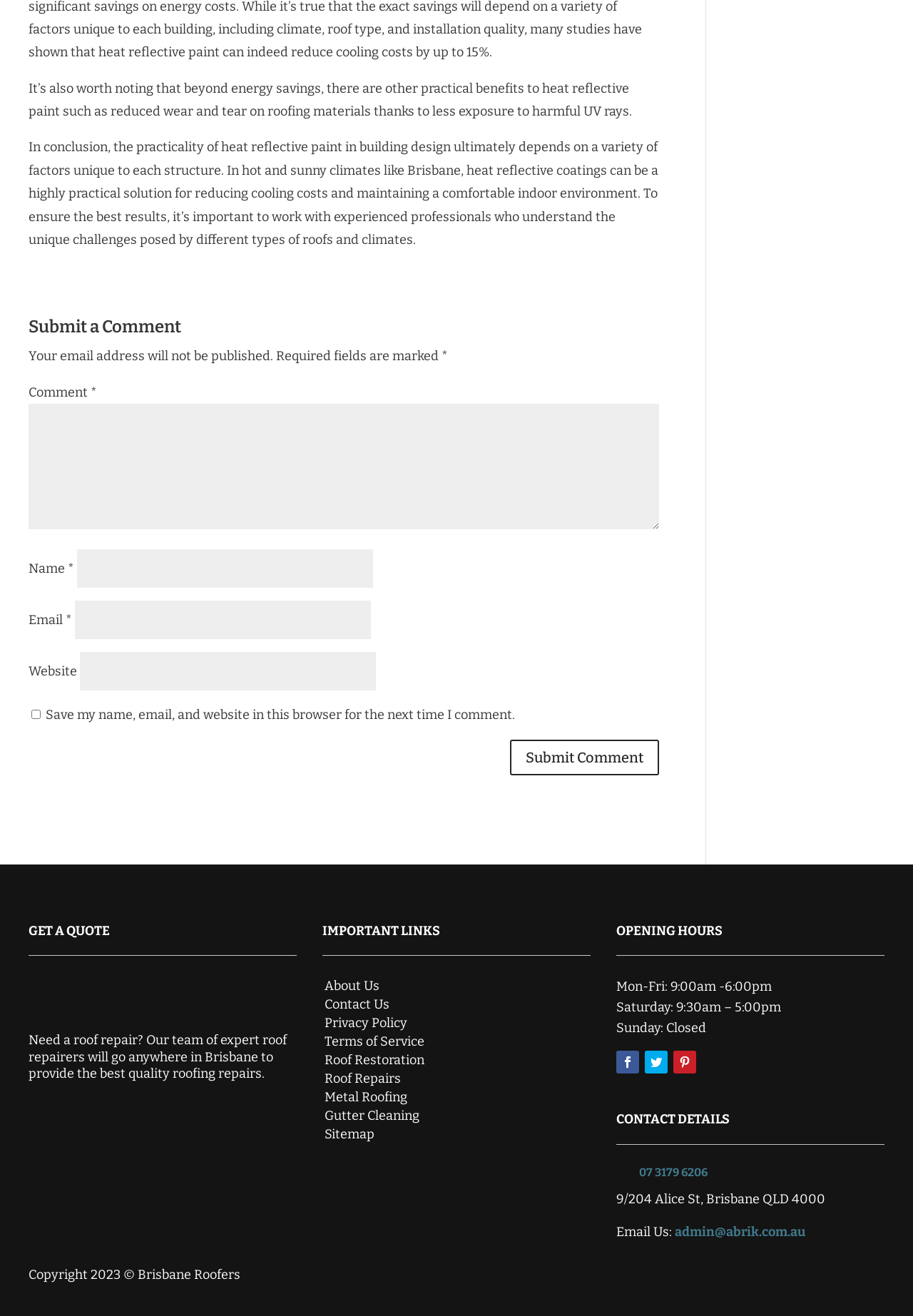What is the purpose of heat reflective paint?
Please use the image to provide a one-word or short phrase answer.

Reduce cooling costs